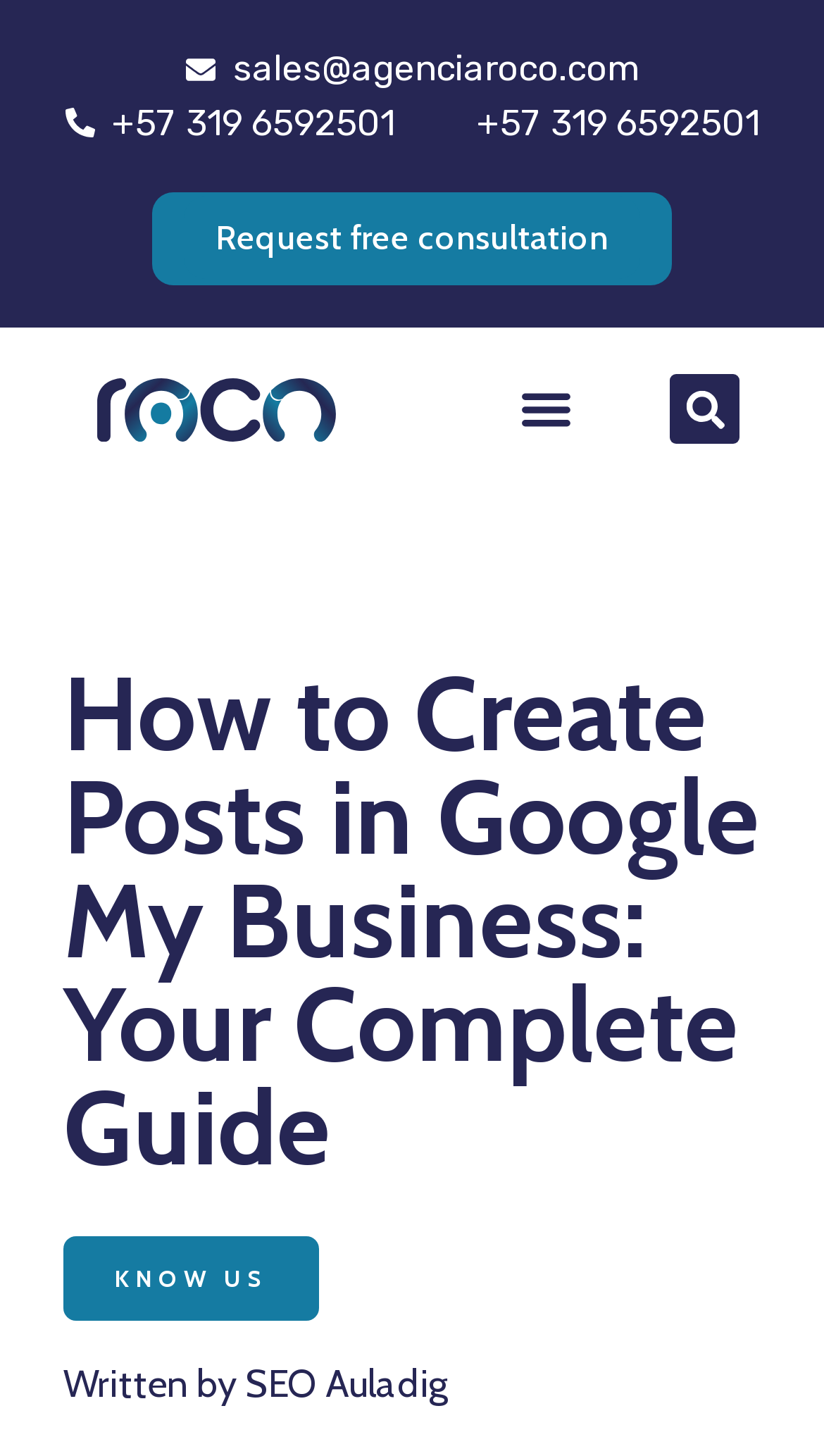Determine the coordinates of the bounding box that should be clicked to complete the instruction: "request a free consultation". The coordinates should be represented by four float numbers between 0 and 1: [left, top, right, bottom].

[0.262, 0.149, 0.738, 0.177]